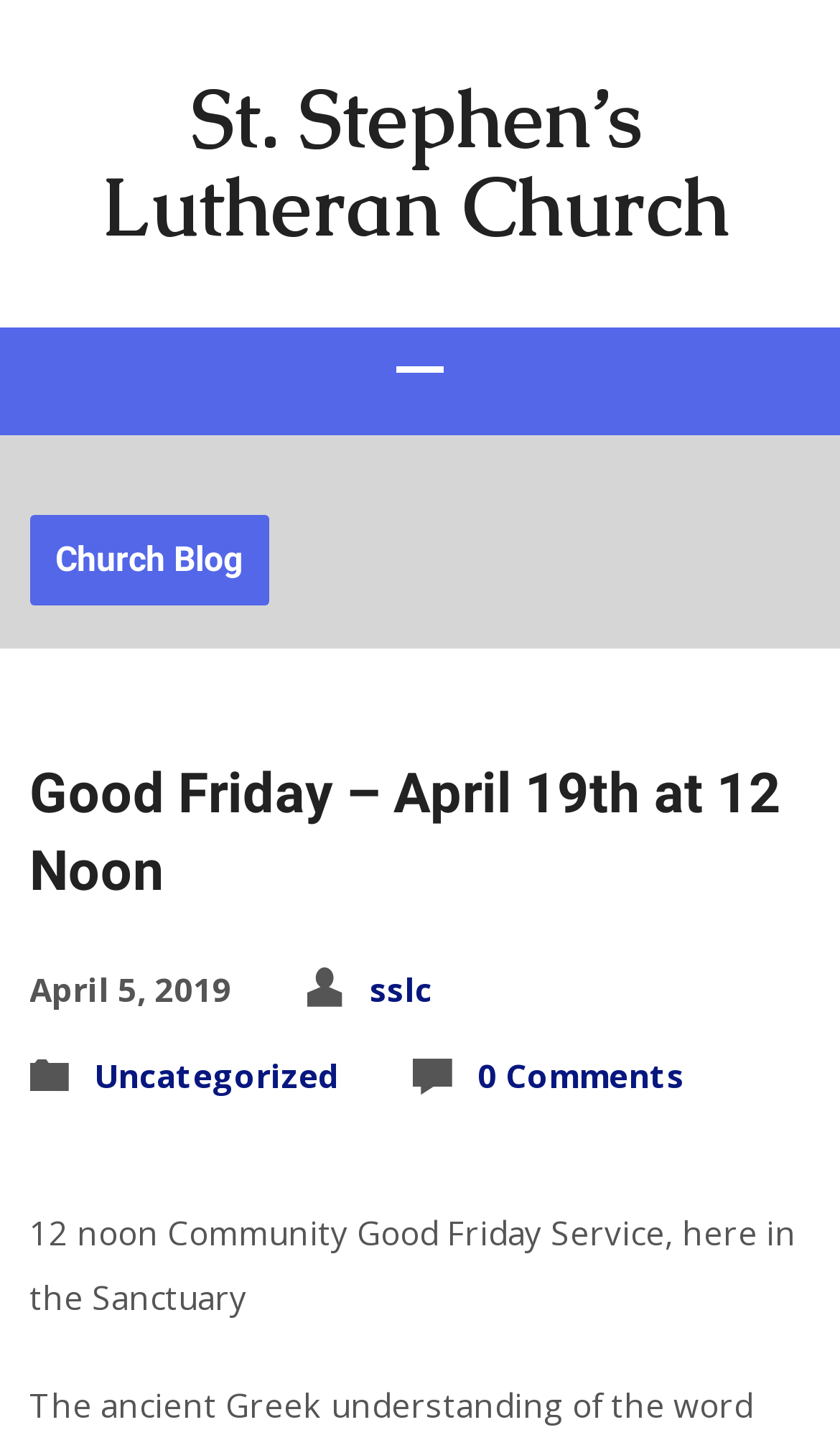What is the name of the church?
Give a one-word or short phrase answer based on the image.

St. Stephen's Lutheran Church